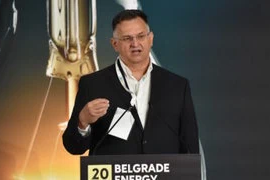Give a one-word or phrase response to the following question: What is the speaker's attitude towards the topic?

Passionate and engaged